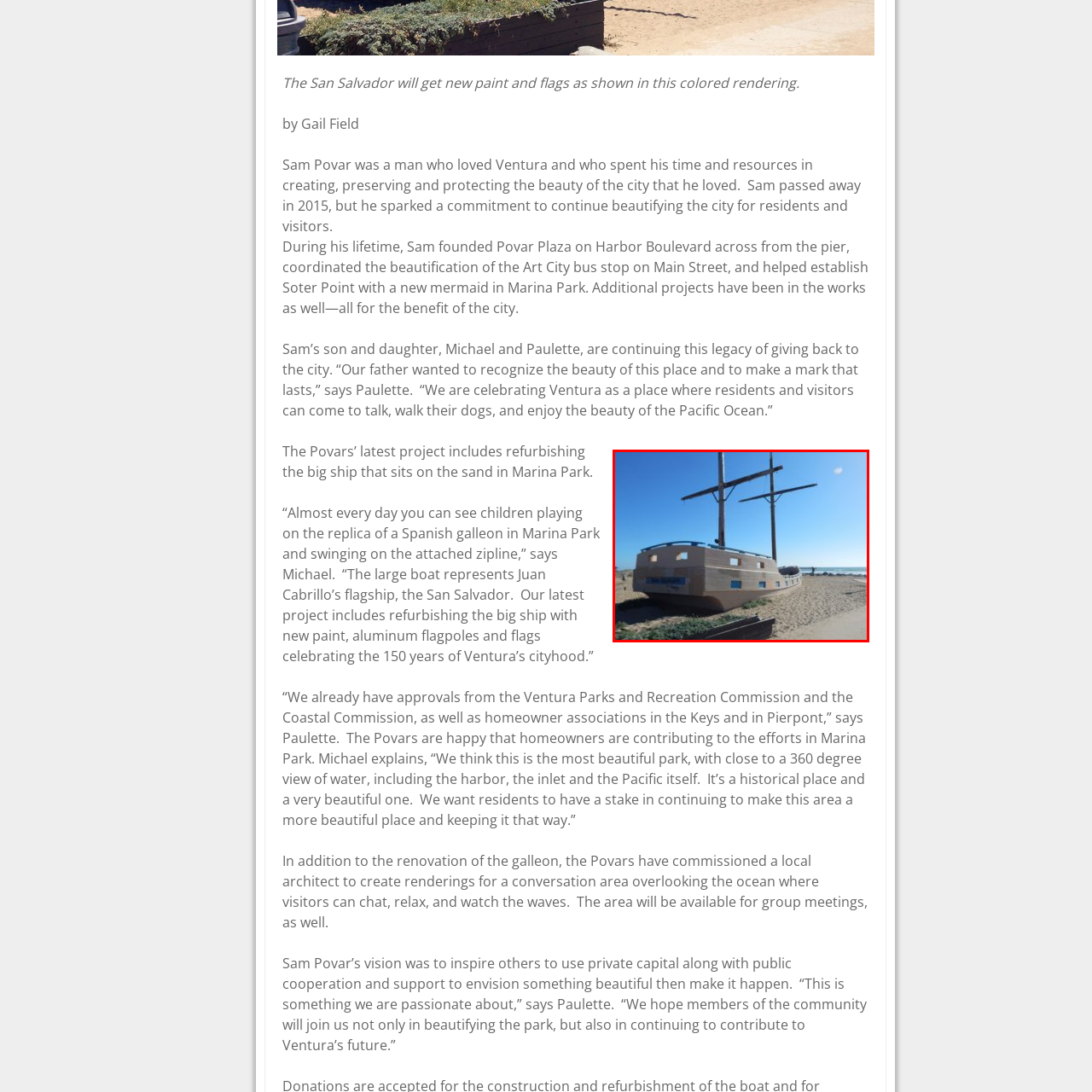Use the image within the highlighted red box to answer the following question with a single word or phrase:
What is the purpose of the refurbishment project?

To rejuvenate the structure